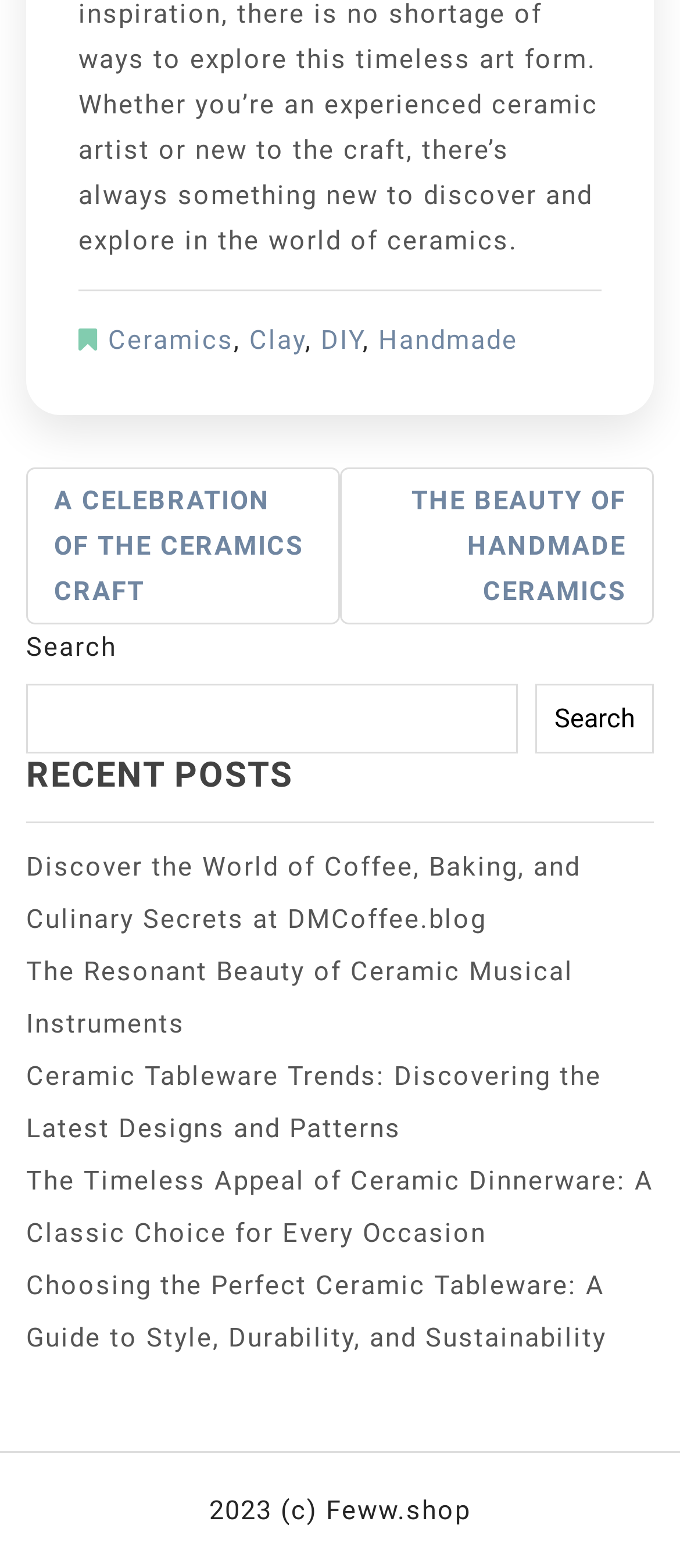What is the copyright year of the website?
Look at the screenshot and give a one-word or phrase answer.

2023